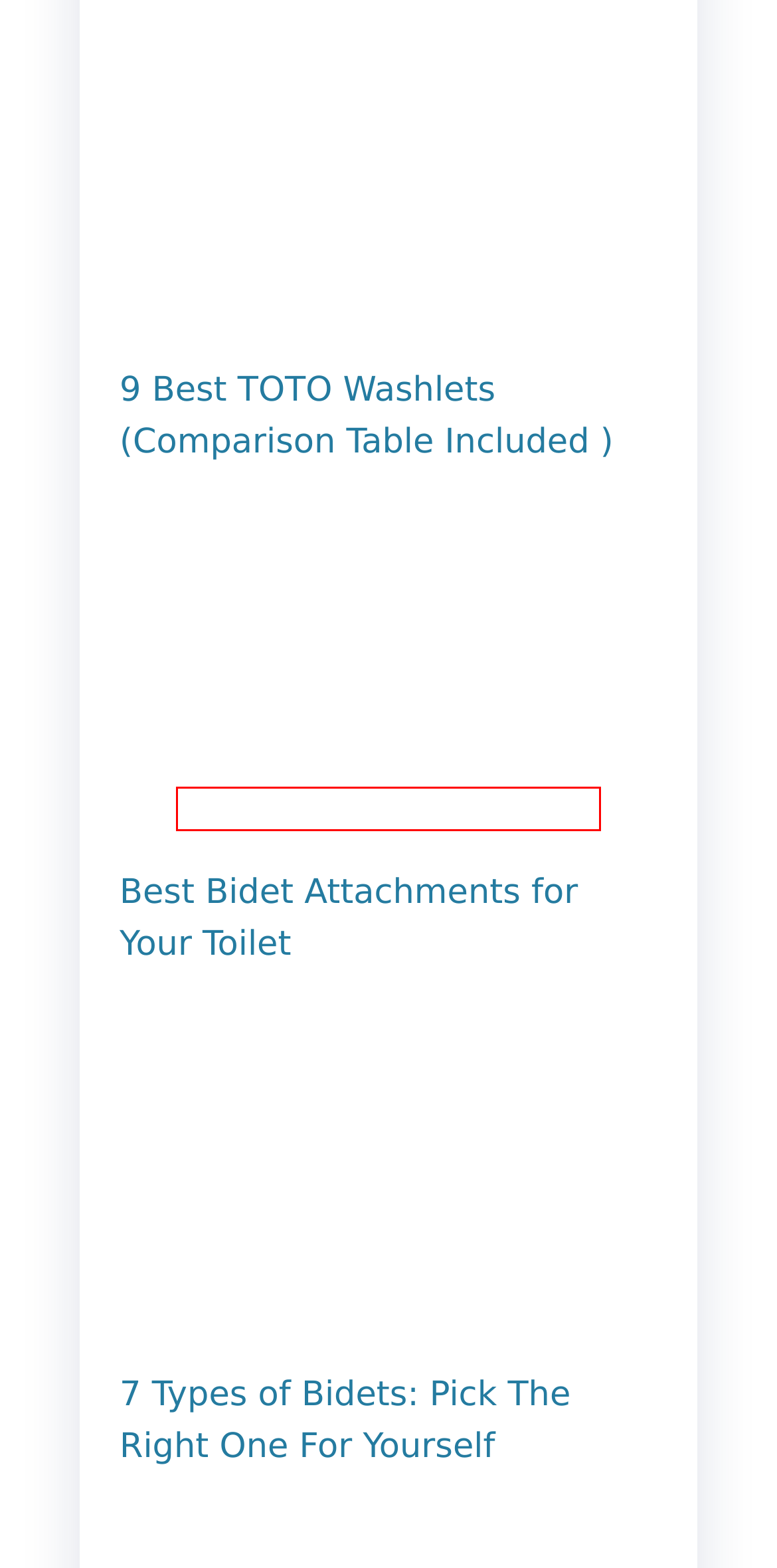Inspect the provided webpage screenshot, concentrating on the element within the red bounding box. Select the description that best represents the new webpage after you click the highlighted element. Here are the candidates:
A. Kevin Zhou, Author At Better Home Pursuits
B. 7 Types Of Bidets: Pick The Right One For Yourself — Better Home Pursuits
C. The 7 Best Bidet Attachments In 2024 - Better Home Pursuits
D. TUSHY - The Modern & Sustainable Bidet Company
E. Who Invented The Bidet? The Complete History Of Bidet — Better Home Pursuits
F. Privacy Policy — Better Home Pursuits
G. The 6 Best Luxe Bidets To Buy In 2024 - Better Home Pursuits
H. Contact Us — Better Home Pursuits

C